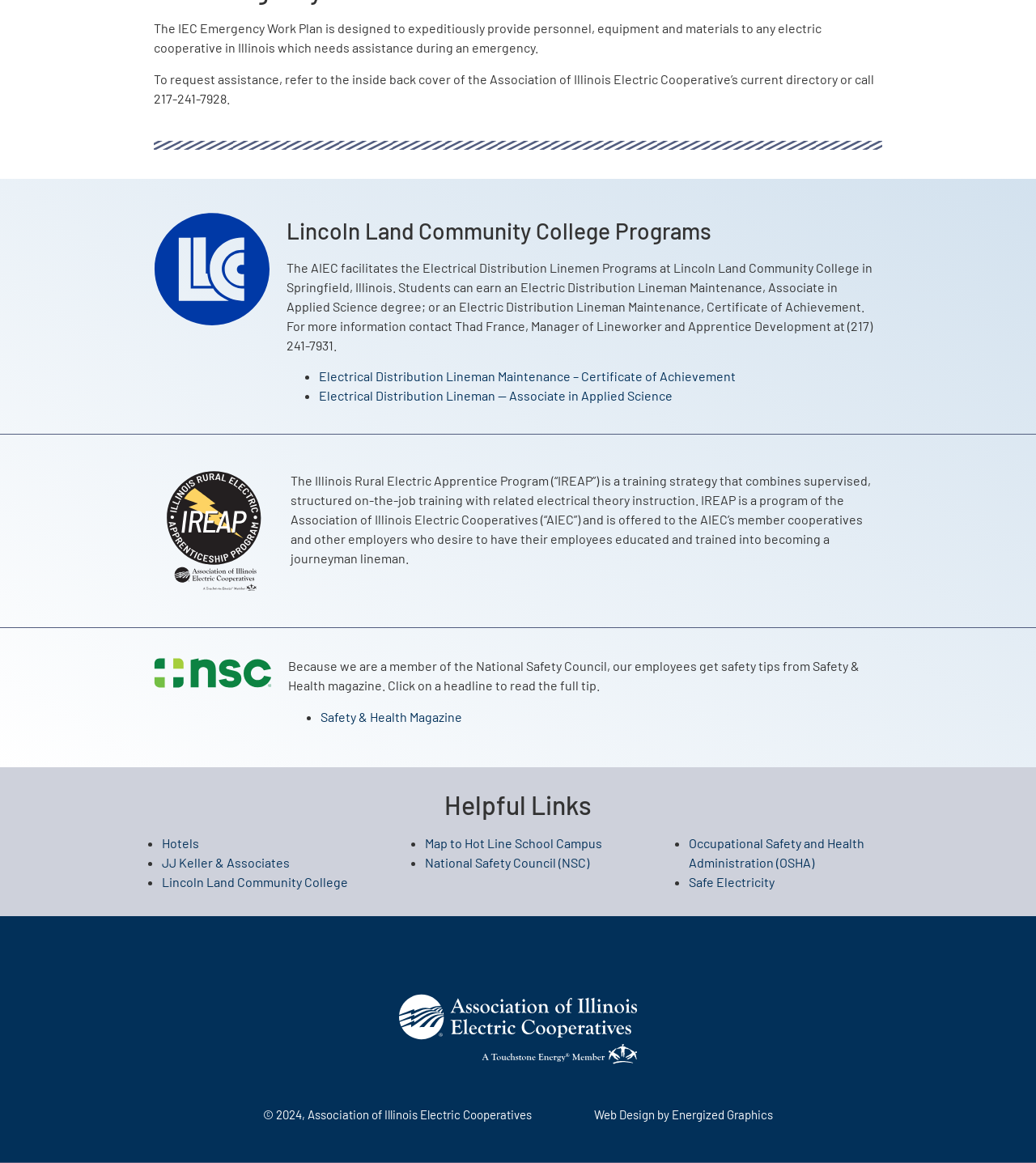What is the name of the company that designed the webpage?
Look at the webpage screenshot and answer the question with a detailed explanation.

The webpage's footer section credits Energized Graphics as the company responsible for the webpage's design, as indicated by the 'Web Design by Energized Graphics' link.